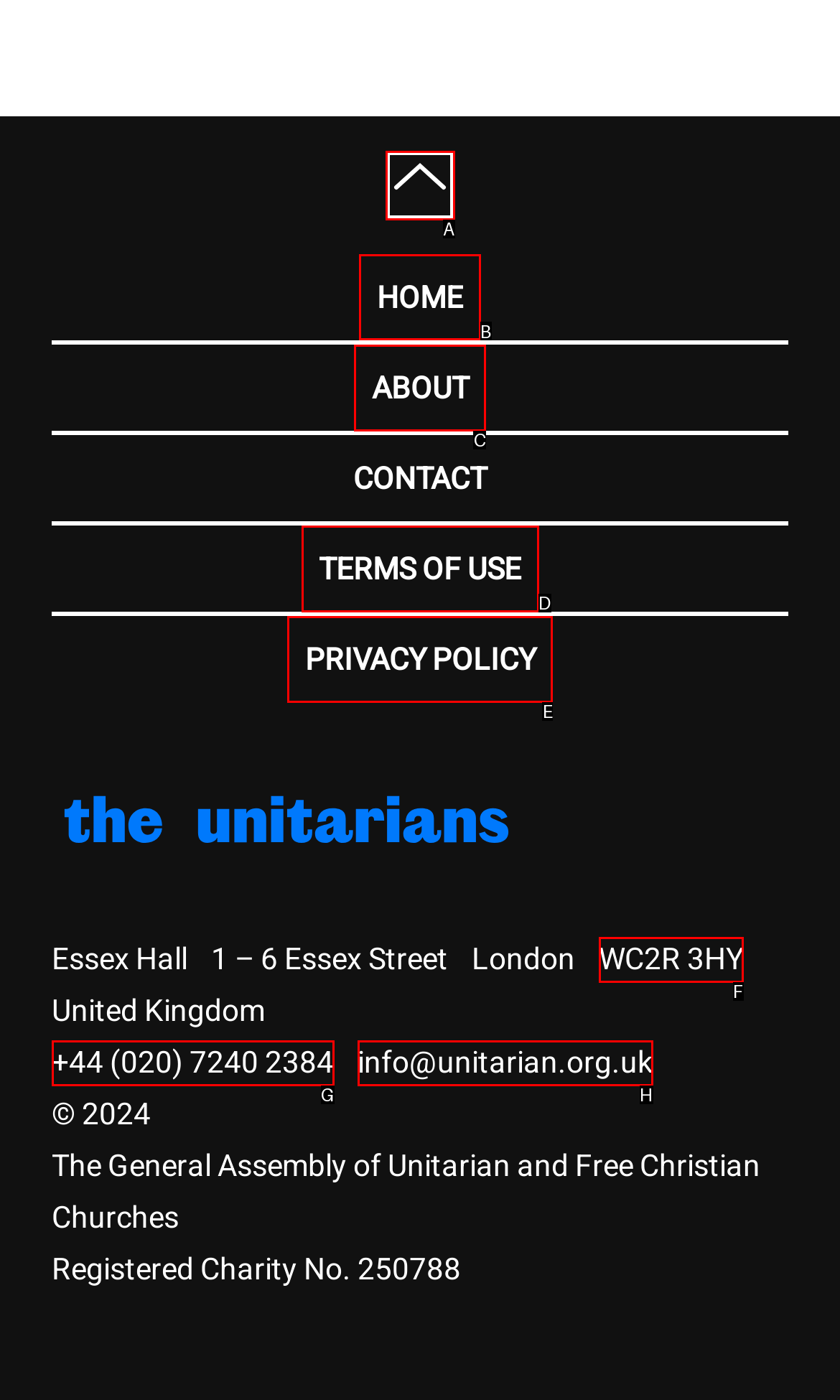Please indicate which option's letter corresponds to the task: visit home page by examining the highlighted elements in the screenshot.

B